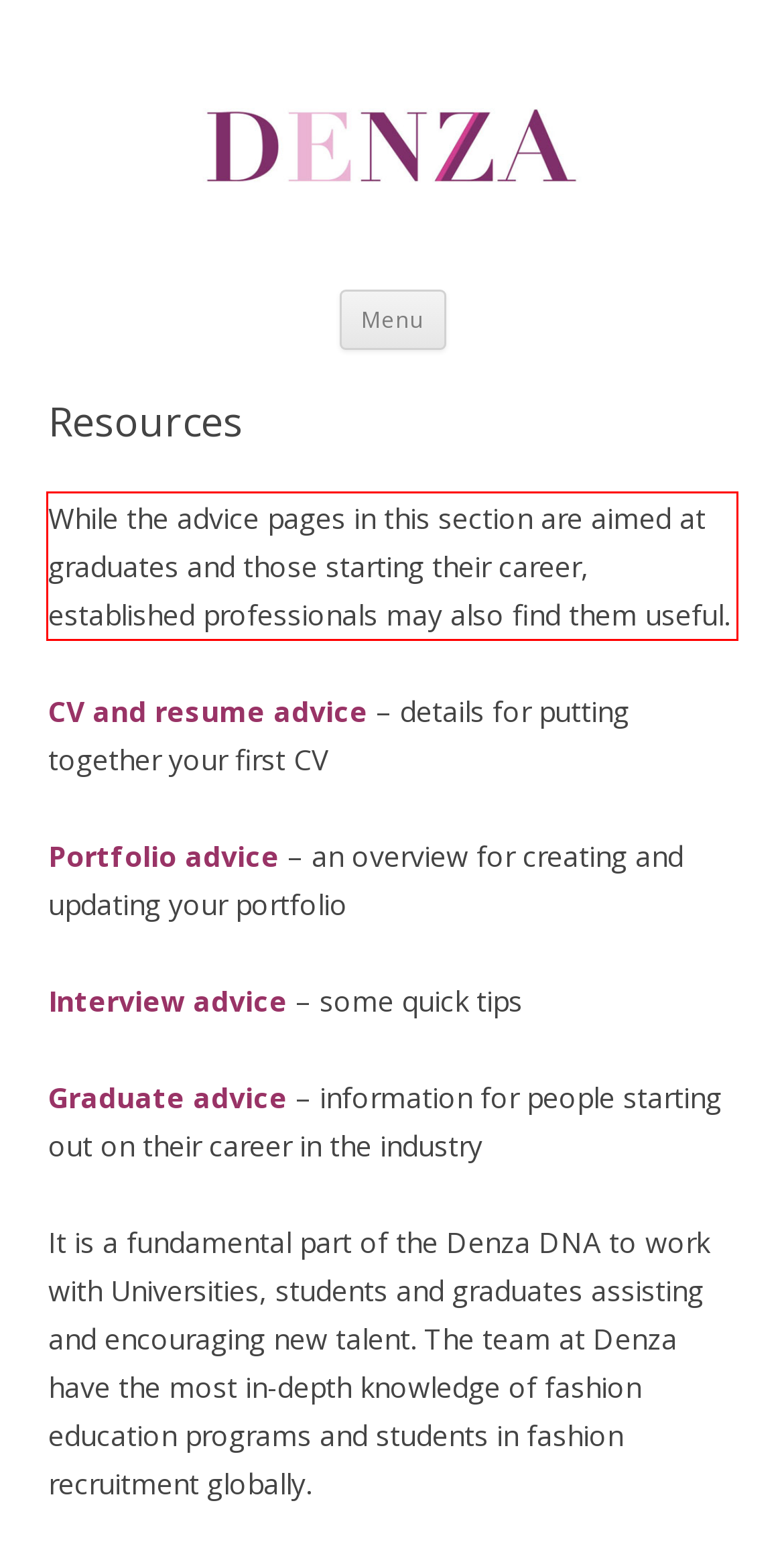You are provided with a screenshot of a webpage that includes a UI element enclosed in a red rectangle. Extract the text content inside this red rectangle.

While the advice pages in this section are aimed at graduates and those starting their career, established professionals may also find them useful.